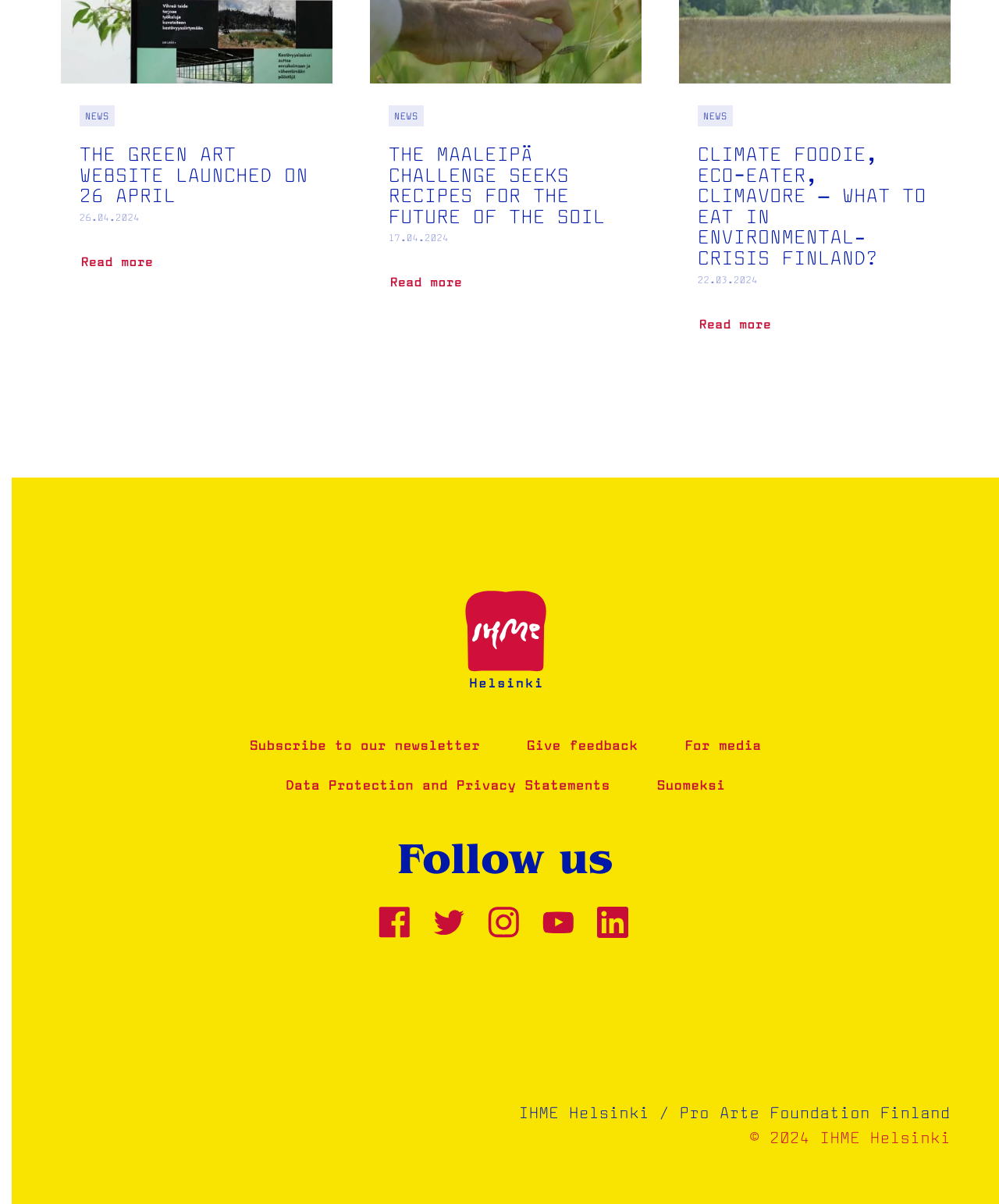Identify the bounding box coordinates of the section to be clicked to complete the task described by the following instruction: "Read more about The Maaleipä Challenge seeks recipes for the future of the soil". The coordinates should be four float numbers between 0 and 1, formatted as [left, top, right, bottom].

[0.389, 0.22, 0.477, 0.251]